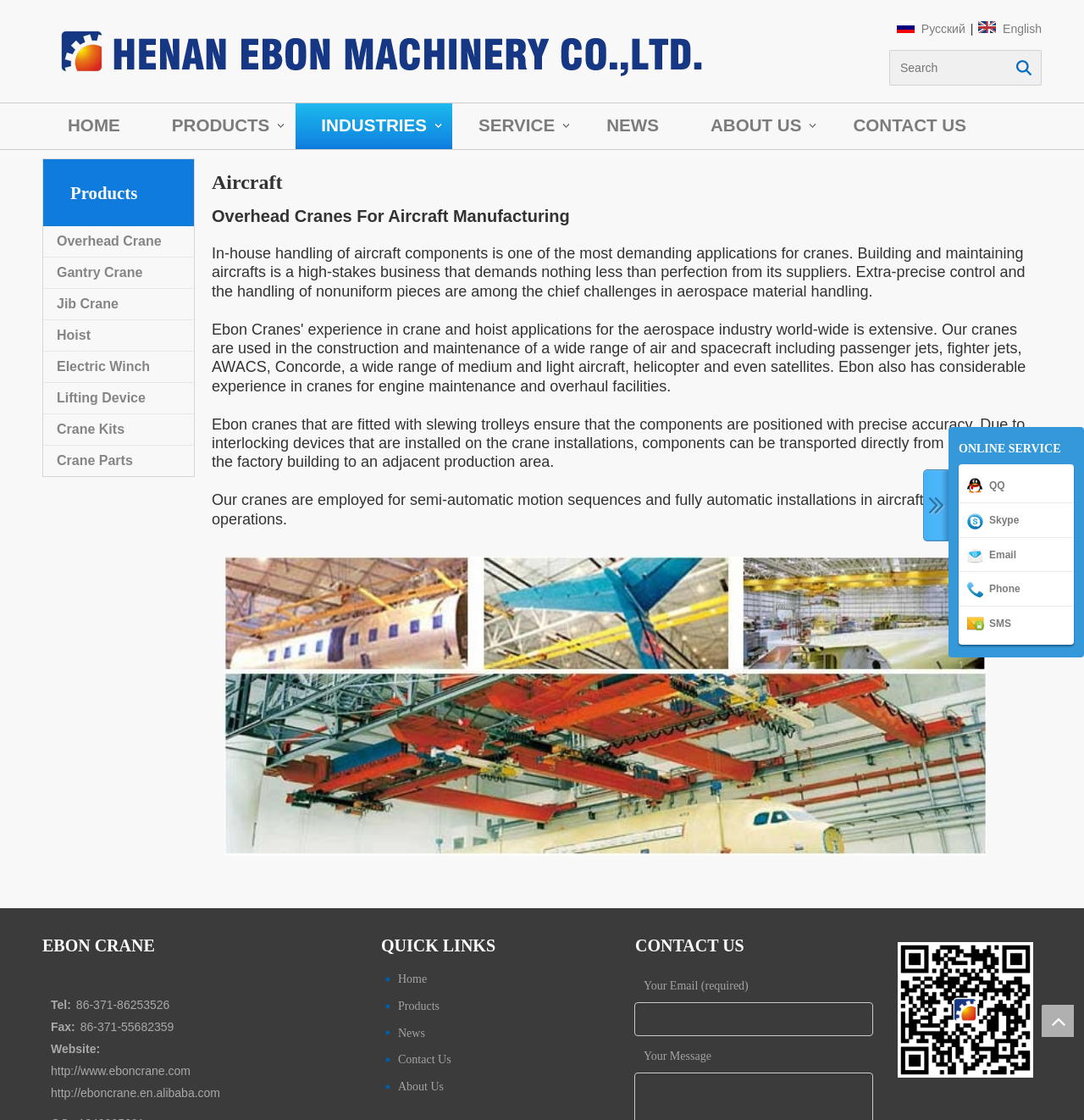Determine the bounding box coordinates of the clickable region to execute the instruction: "Contact us through email". The coordinates should be four float numbers between 0 and 1, denoted as [left, top, right, bottom].

[0.892, 0.49, 0.938, 0.5]